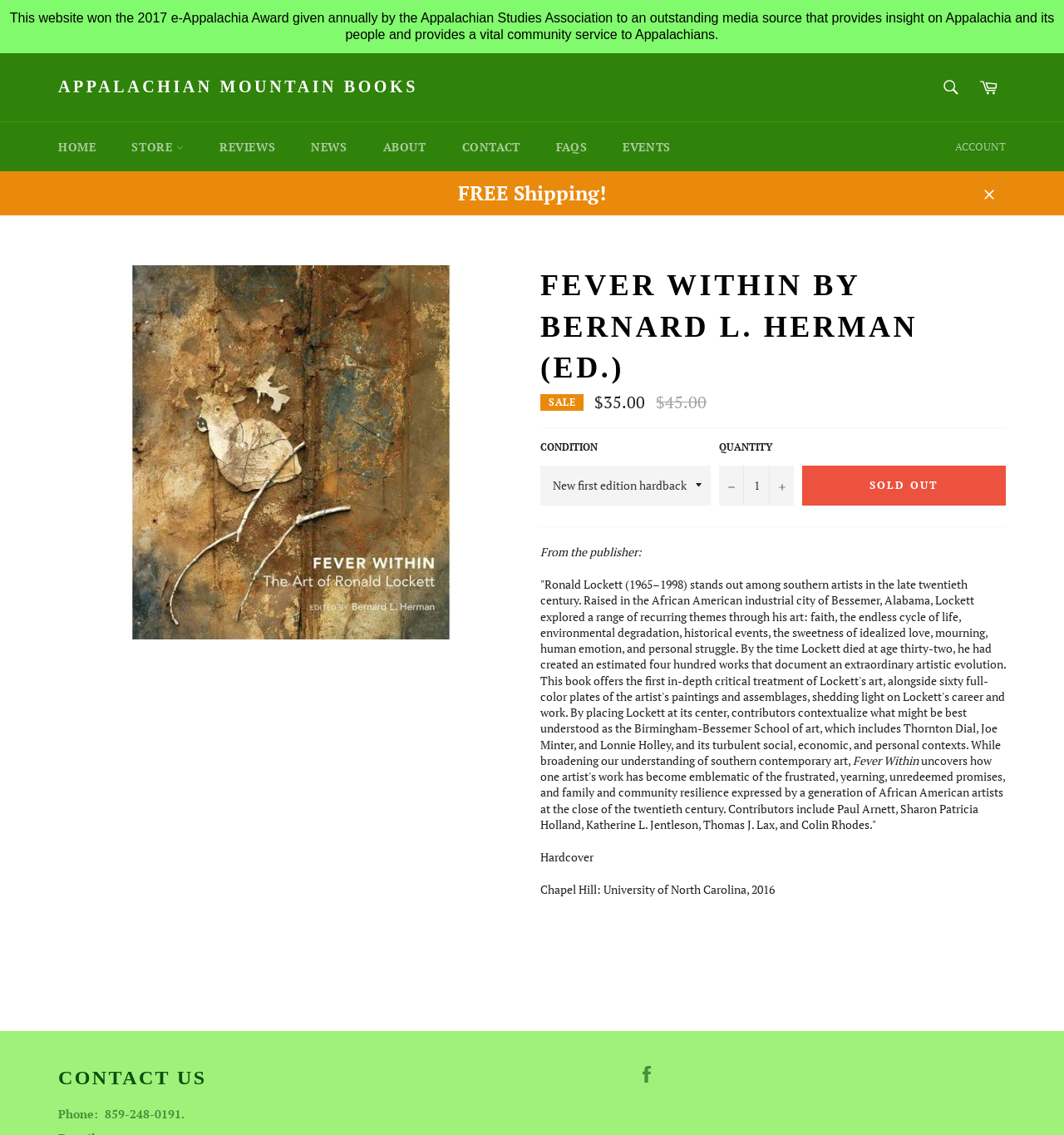Determine the bounding box coordinates for the clickable element required to fulfill the instruction: "Search for a book". Provide the coordinates as four float numbers between 0 and 1, i.e., [left, top, right, bottom].

[0.877, 0.068, 0.912, 0.082]